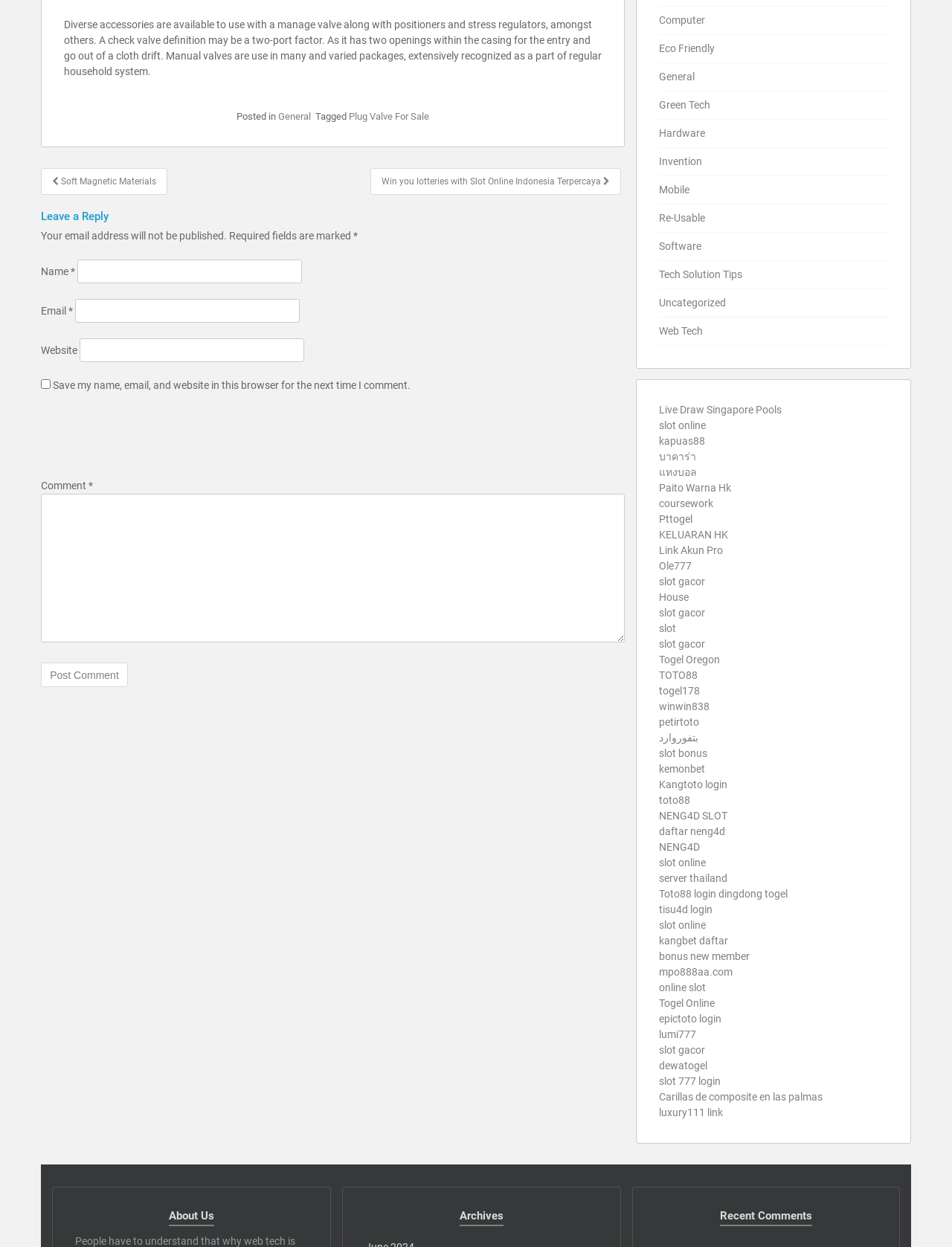Use a single word or phrase to answer the question:
What is the purpose of the checkbox?

Save user data